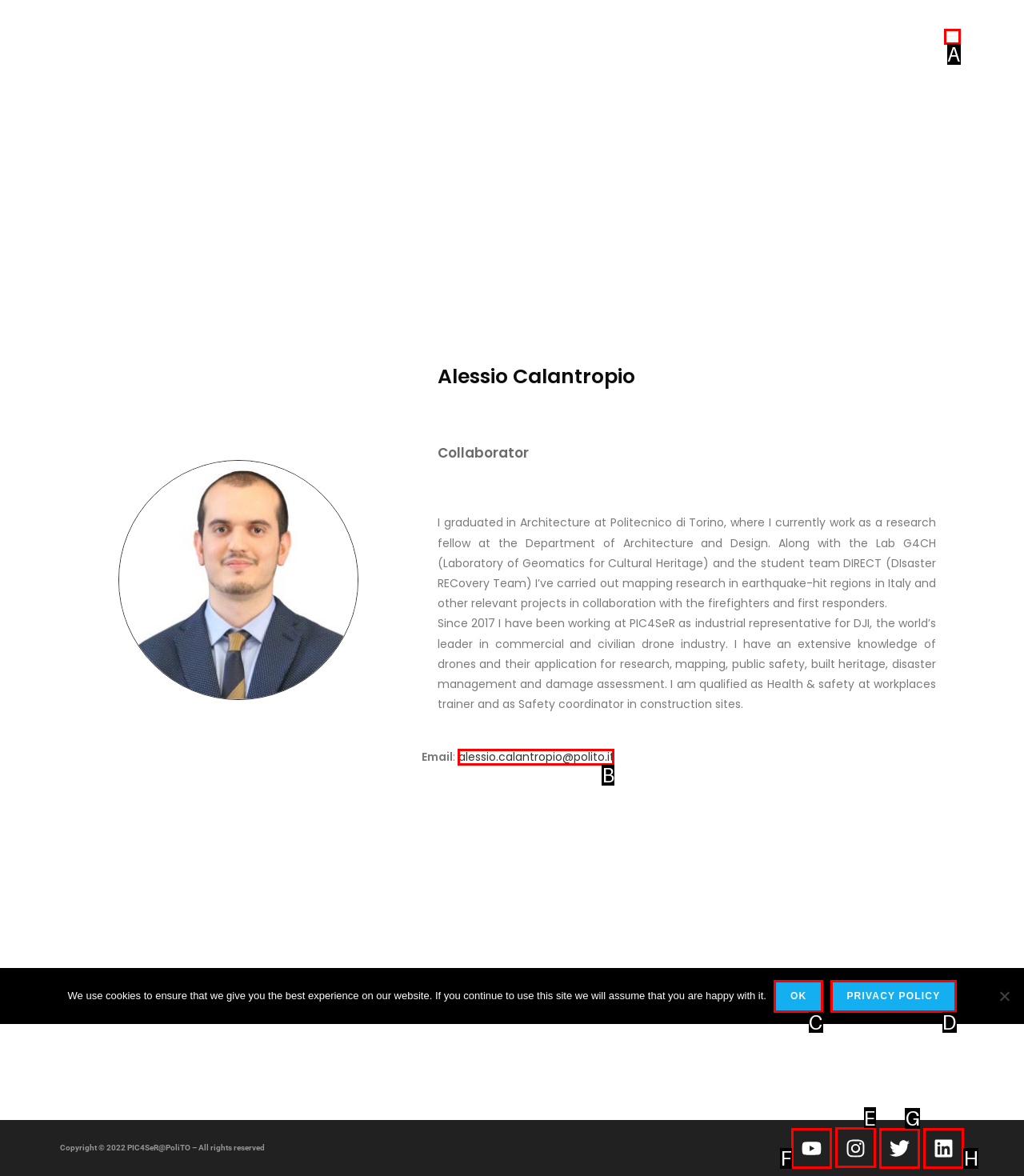Tell me which one HTML element I should click to complete the following task: Open the Instagram page Answer with the option's letter from the given choices directly.

E